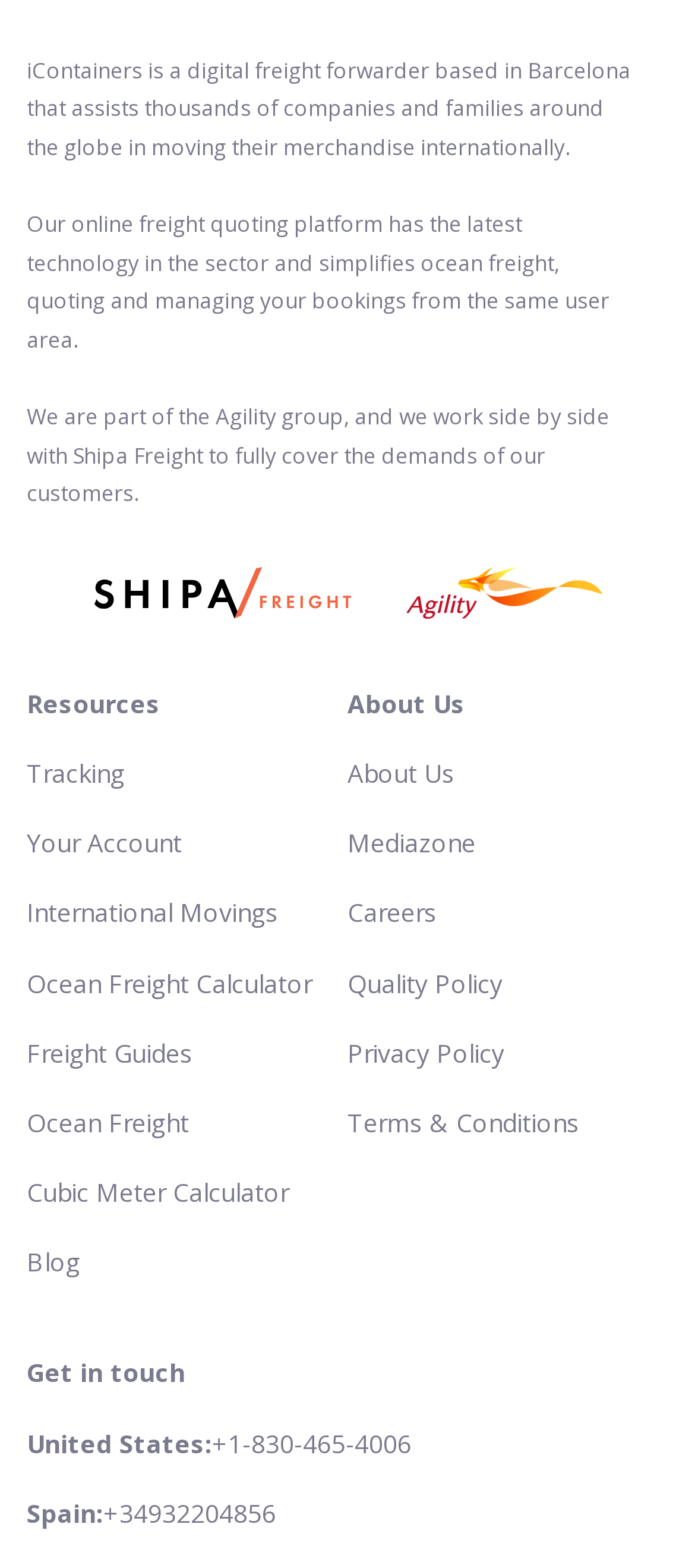Provide the bounding box coordinates of the HTML element described by the text: "Terms & Conditions". The coordinates should be in the format [left, top, right, bottom] with values between 0 and 1.

[0.5, 0.705, 0.833, 0.727]